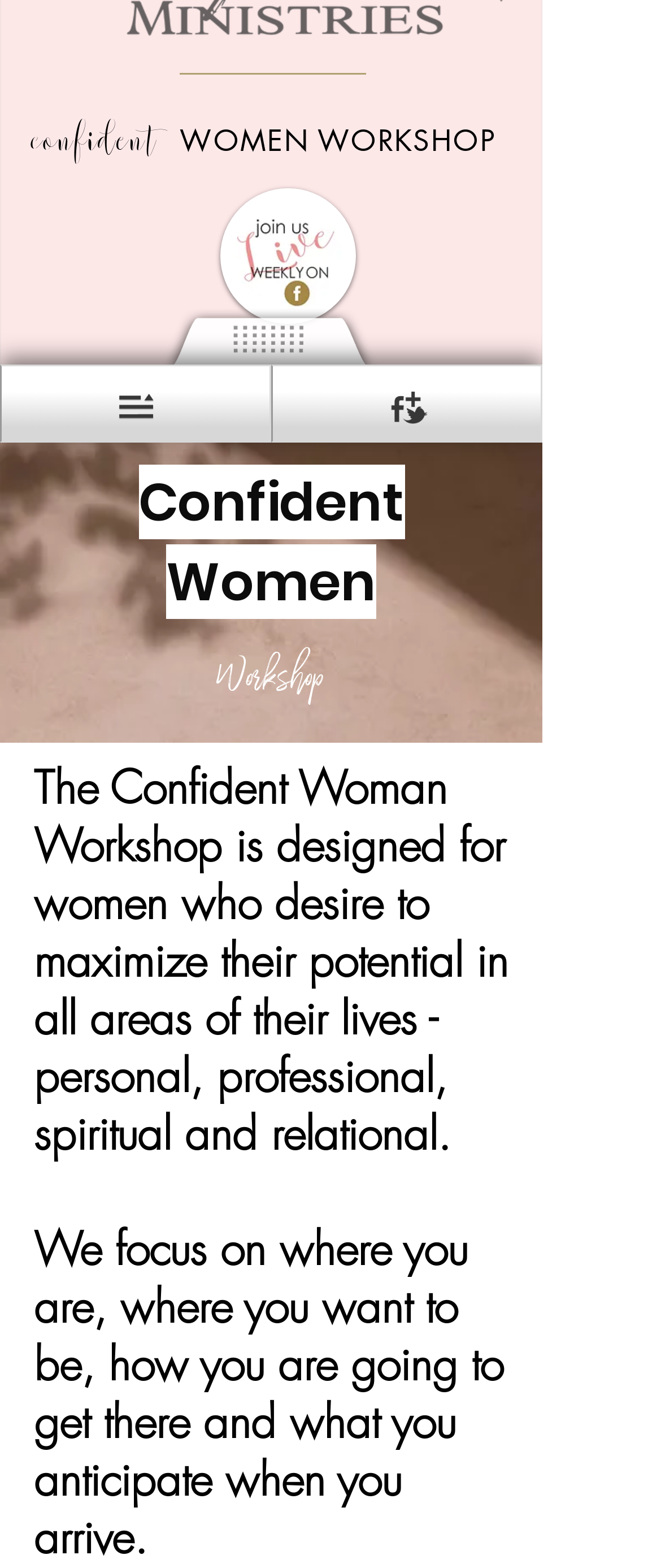Using the provided element description "WOMEN WORKSHOP", determine the bounding box coordinates of the UI element.

[0.26, 0.079, 0.751, 0.099]